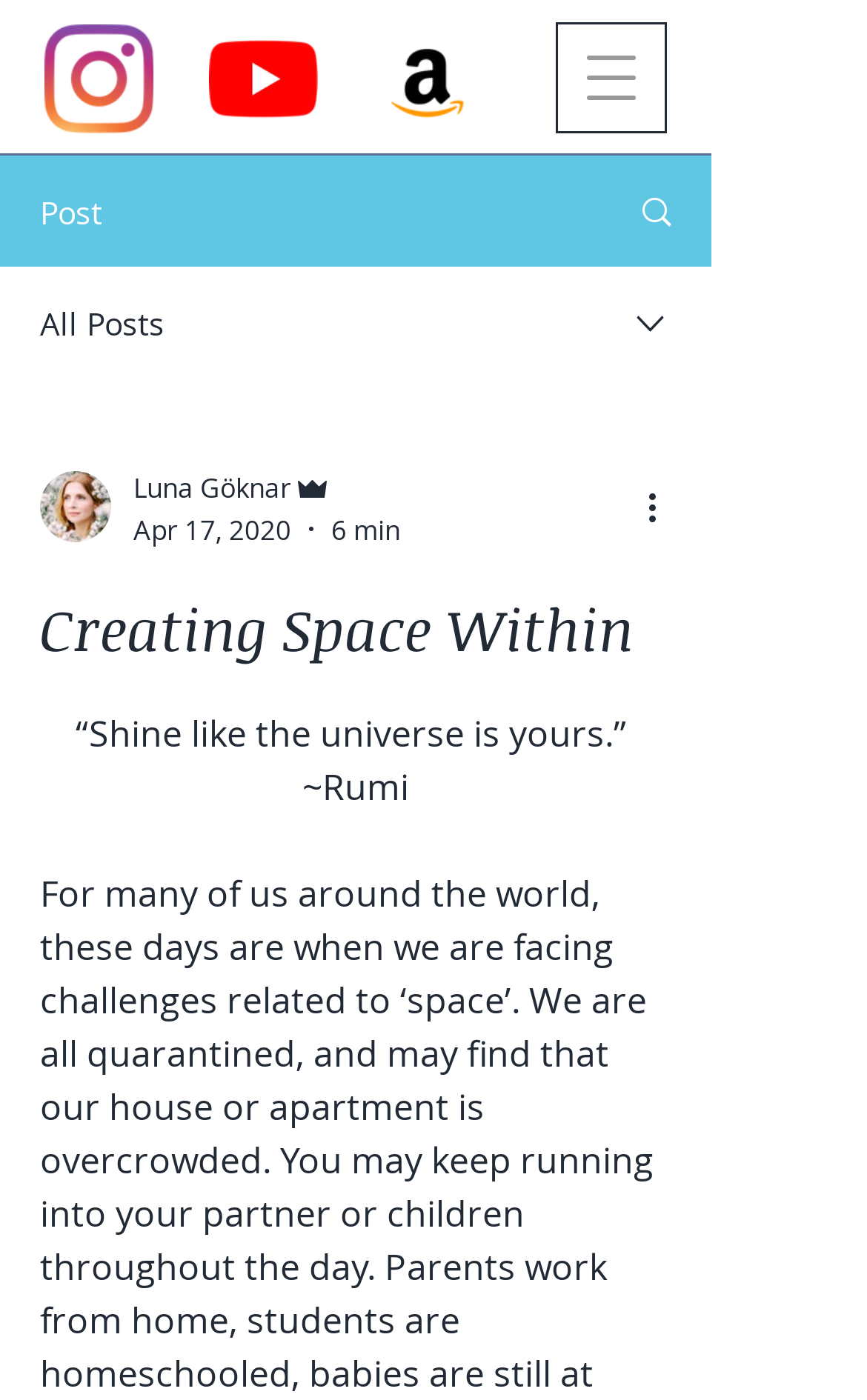Pinpoint the bounding box coordinates of the clickable area needed to execute the instruction: "Read the article about Sir Simon Rattle". The coordinates should be specified as four float numbers between 0 and 1, i.e., [left, top, right, bottom].

None